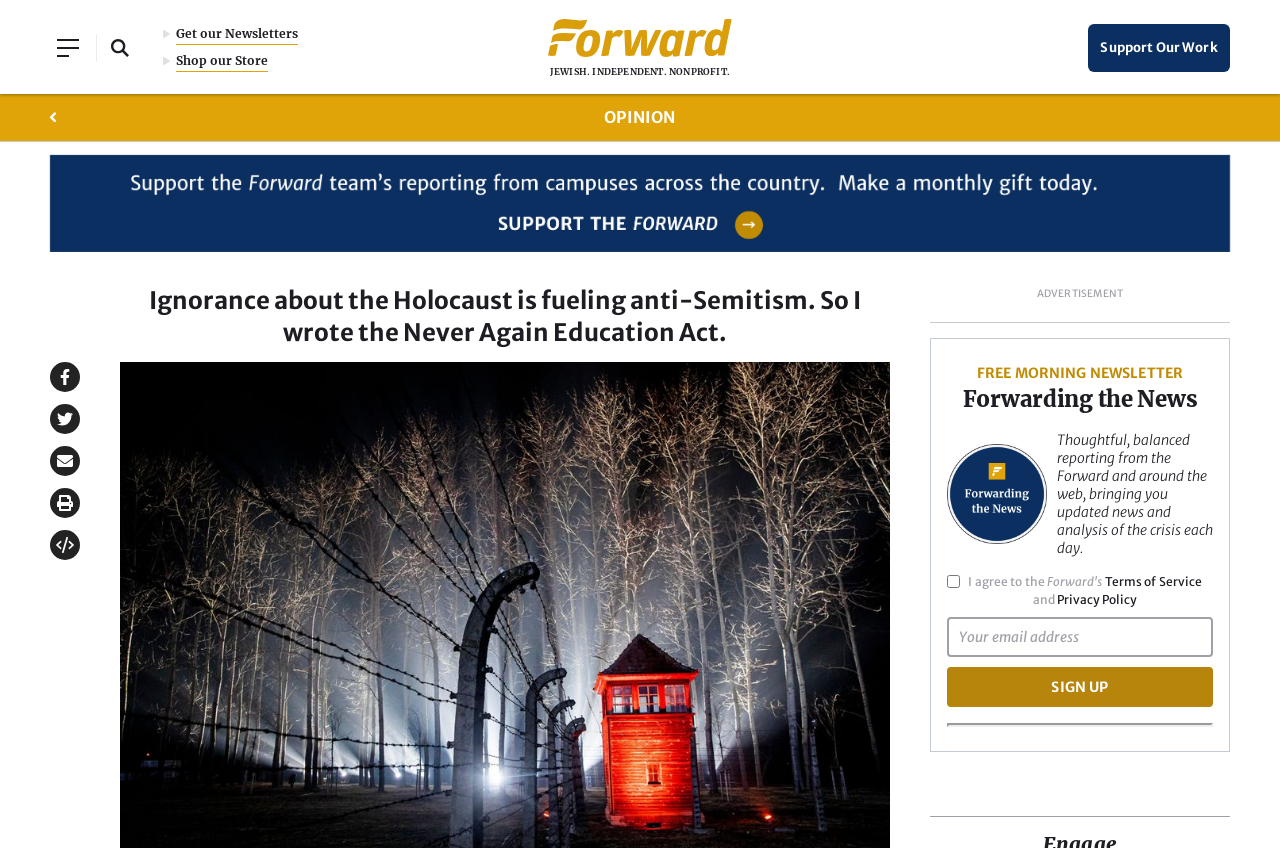Please determine the bounding box coordinates of the element's region to click in order to carry out the following instruction: "go to home page". The coordinates should be four float numbers between 0 and 1, i.e., [left, top, right, bottom].

None